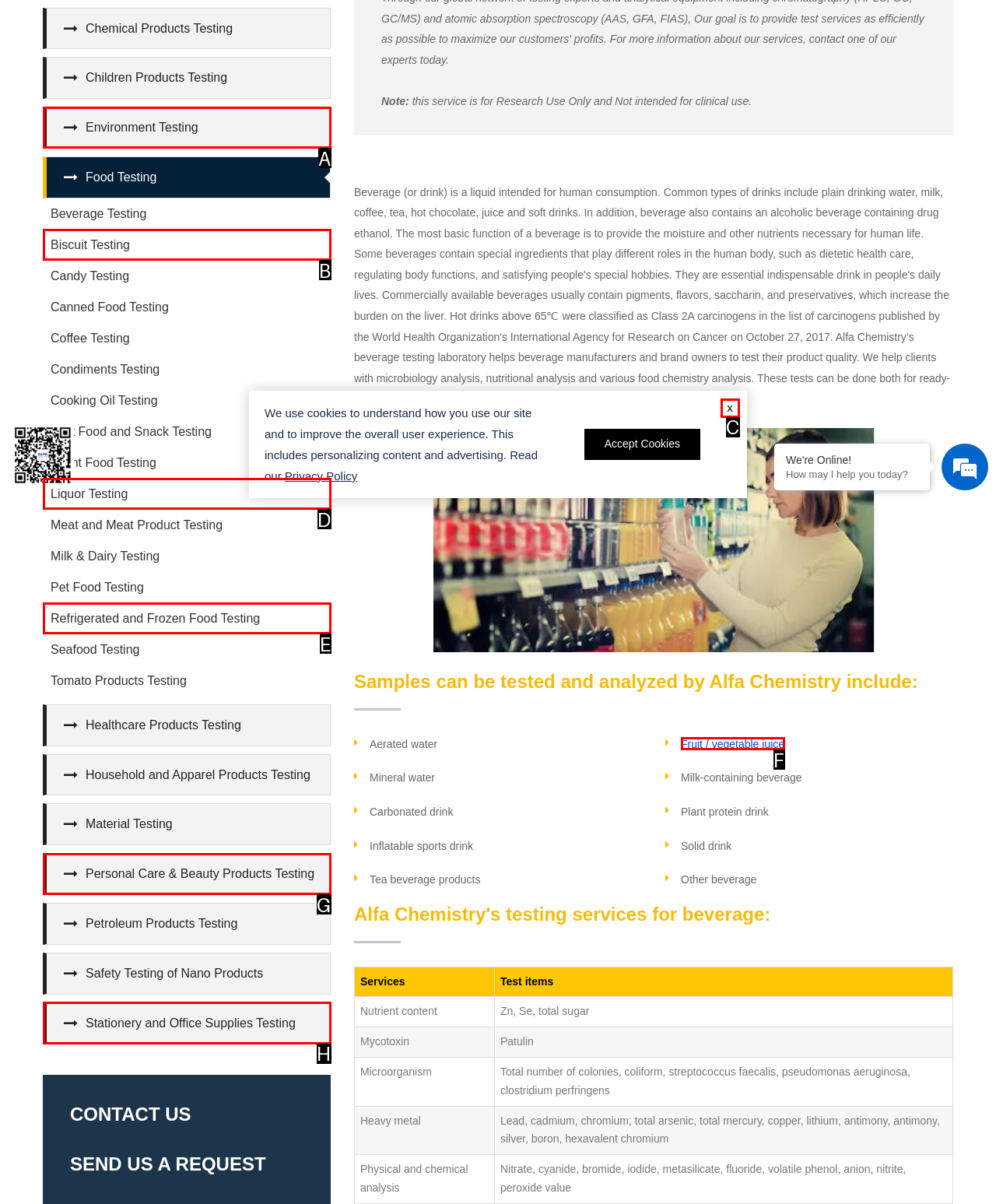Based on the description: x, find the HTML element that matches it. Provide your answer as the letter of the chosen option.

C